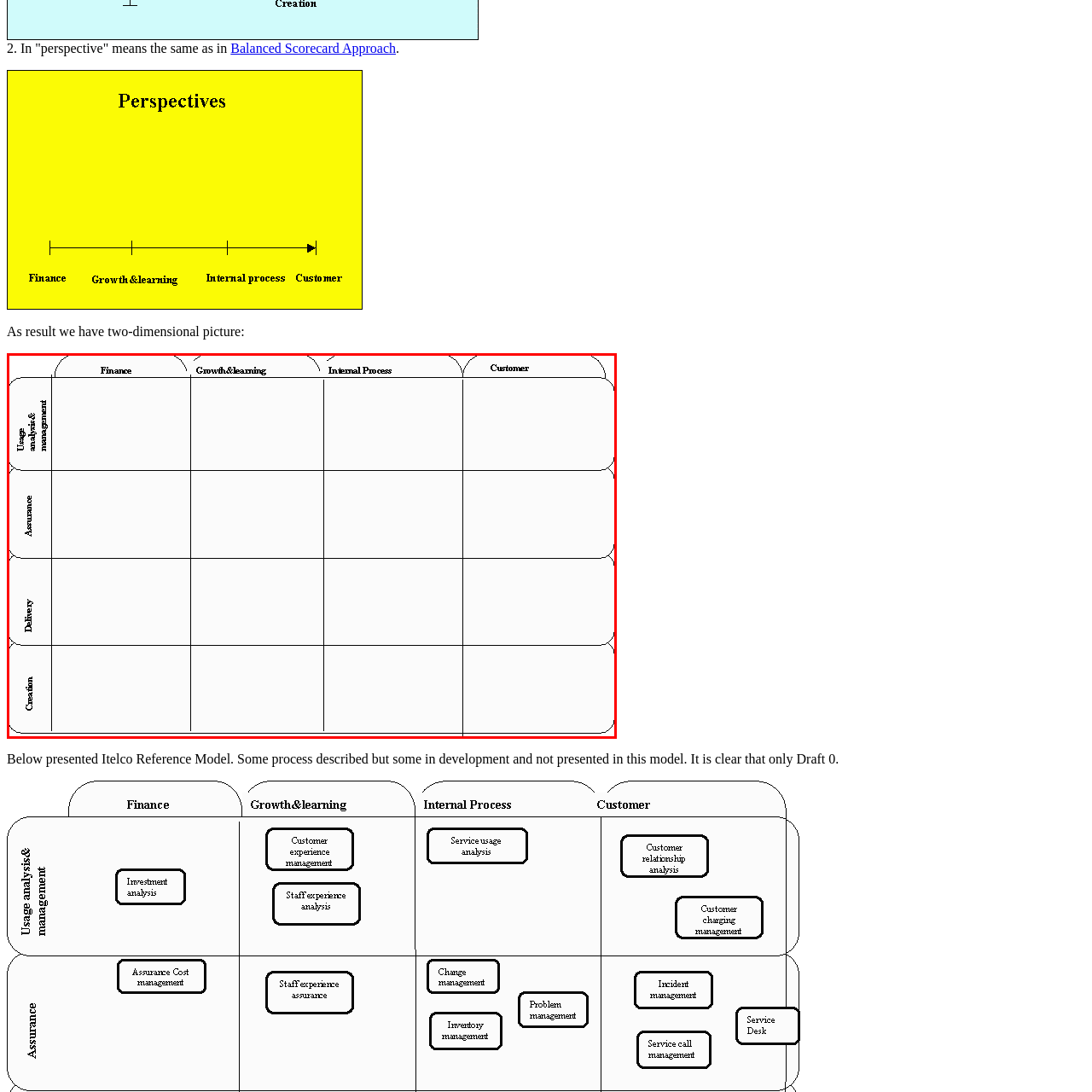Pay special attention to the segment of the image inside the red box and offer a detailed answer to the question that follows, based on what you see: What is the current status of the specific processes or metrics in the grid?

The caption notes that the grid is currently empty, indicating that specific processes or metrics related to the categories are either under development or have not been finalized yet, as mentioned in the accompanying text.